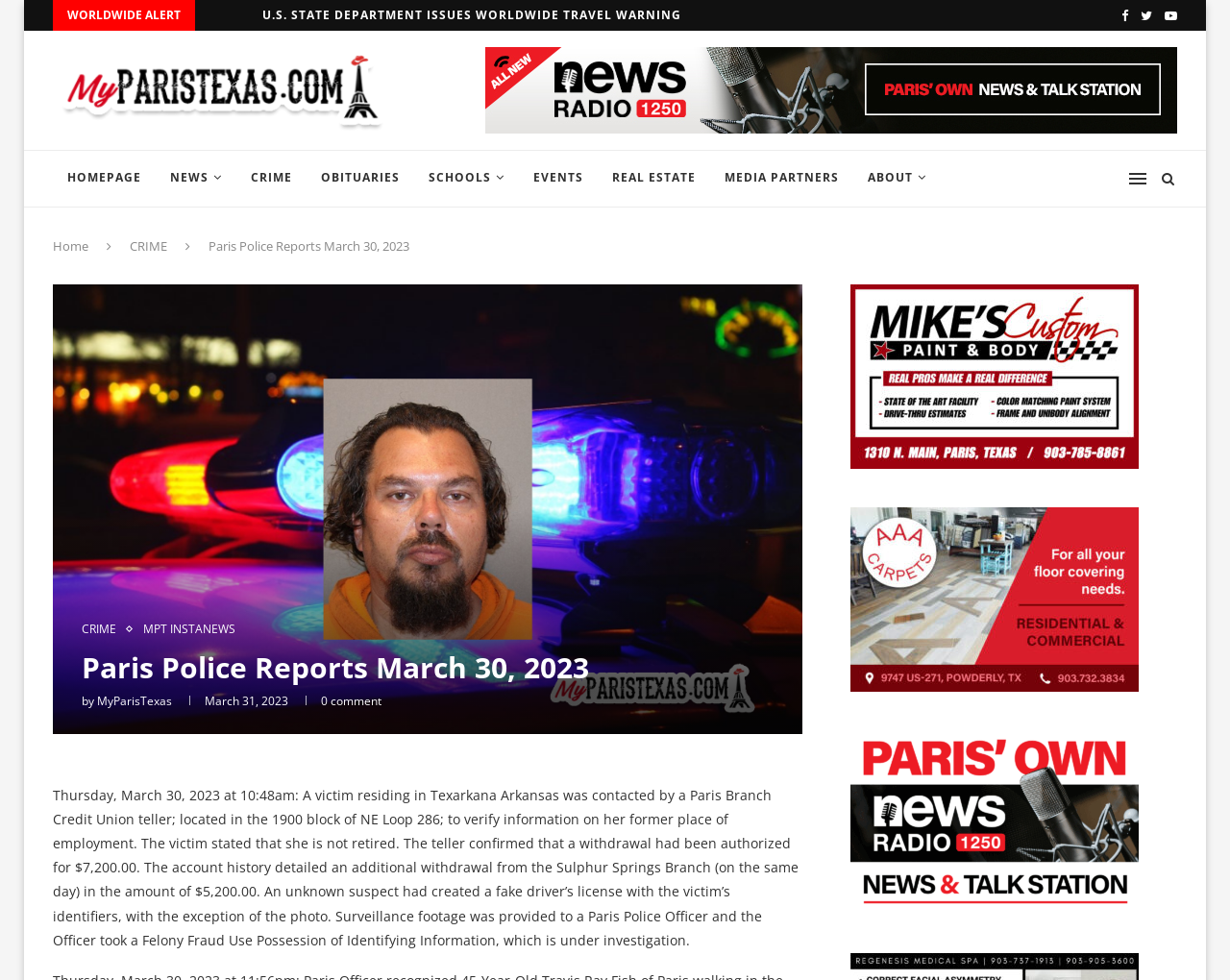Please find the bounding box coordinates (top-left x, top-left y, bottom-right x, bottom-right y) in the screenshot for the UI element described as follows: EVENTS

[0.422, 0.153, 0.486, 0.212]